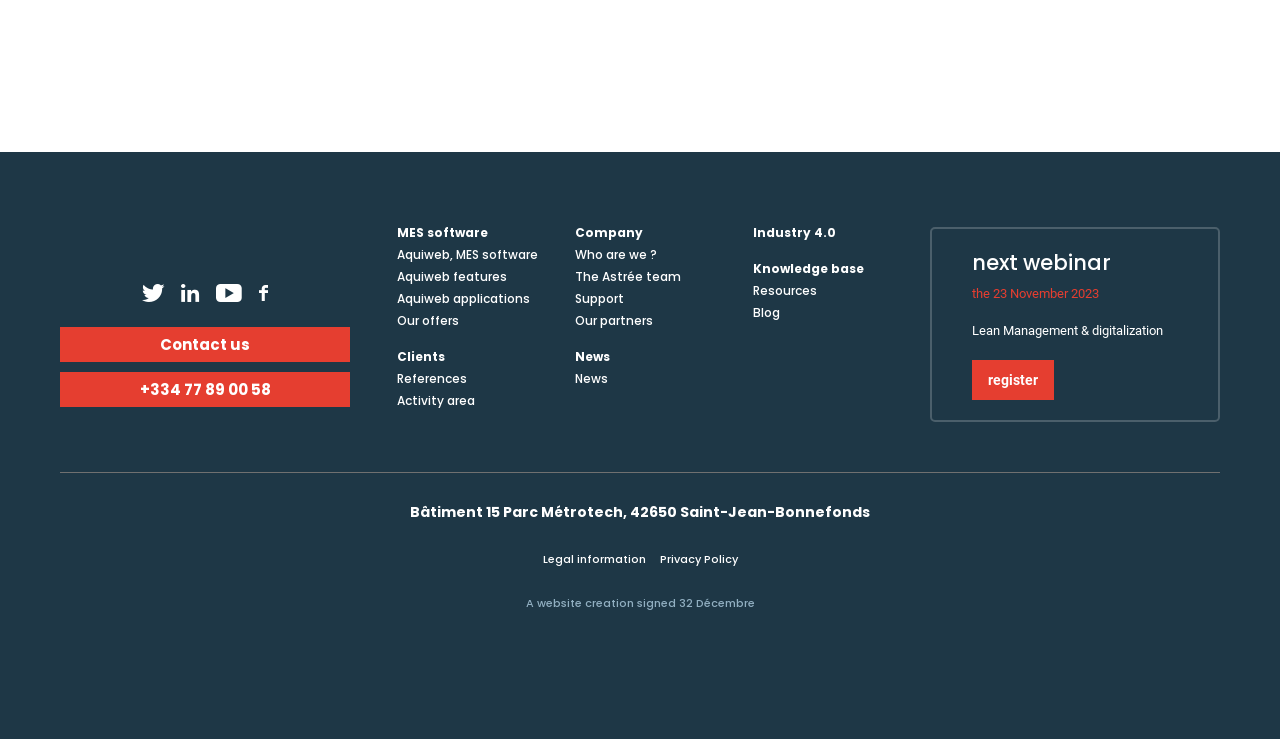Respond with a single word or phrase:
What is the topic of the next webinar?

Lean Management & digitalization